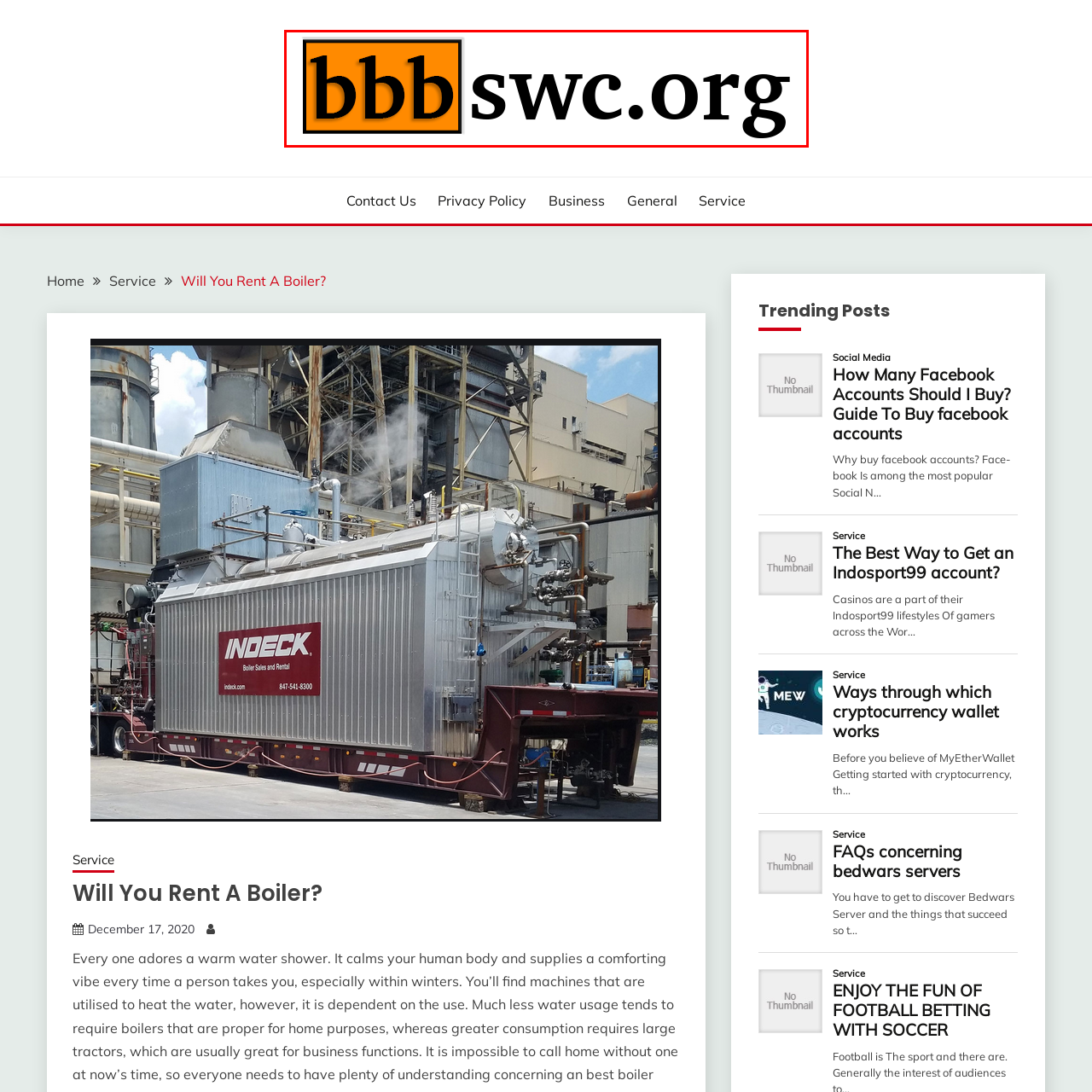Check the area bordered by the red box and provide a single word or phrase as the answer to the question: What shape encloses the logo?

rectangular border